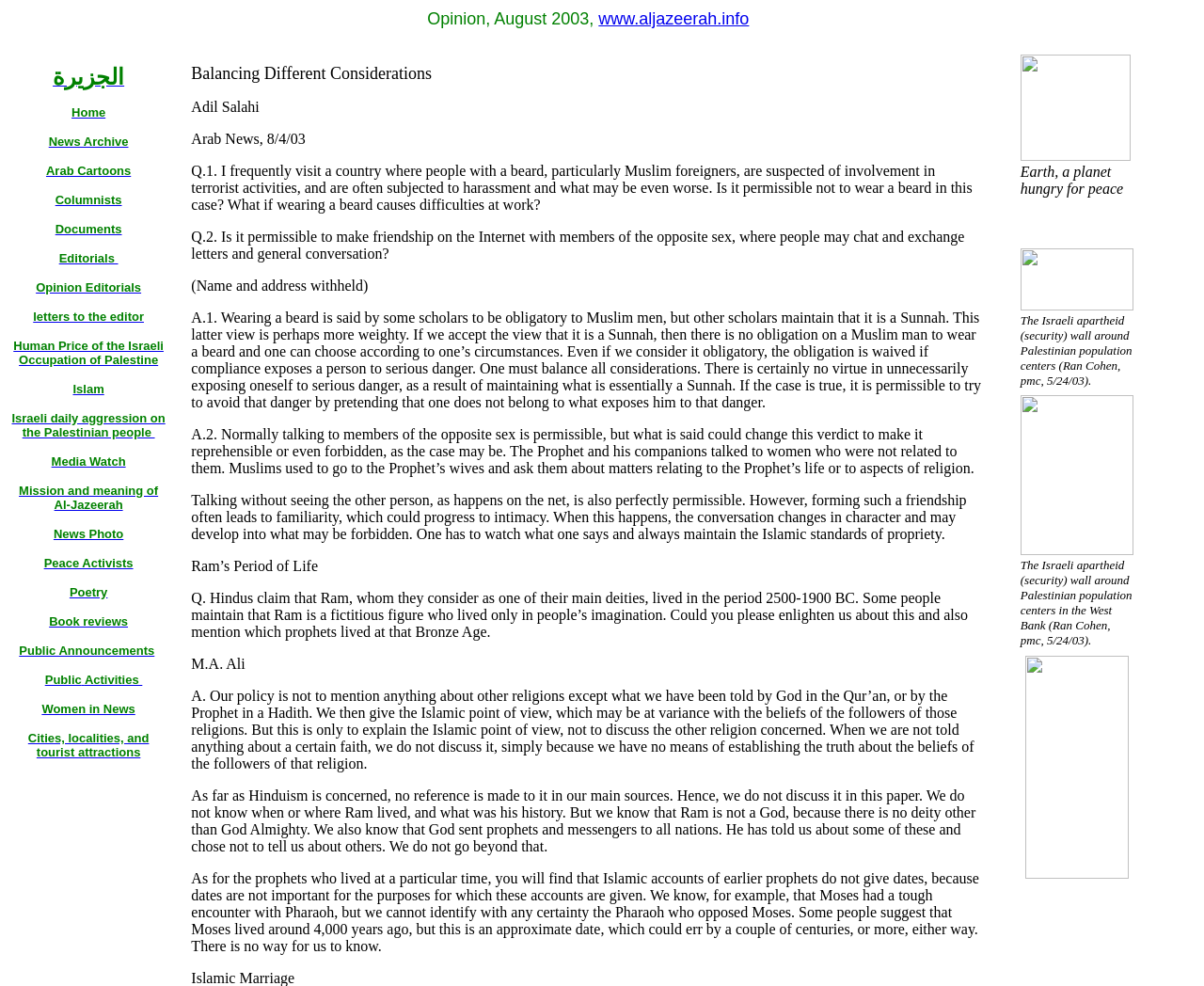Please identify the bounding box coordinates of the clickable area that will allow you to execute the instruction: "View the image of the Israeli apartheid wall".

[0.847, 0.401, 0.941, 0.563]